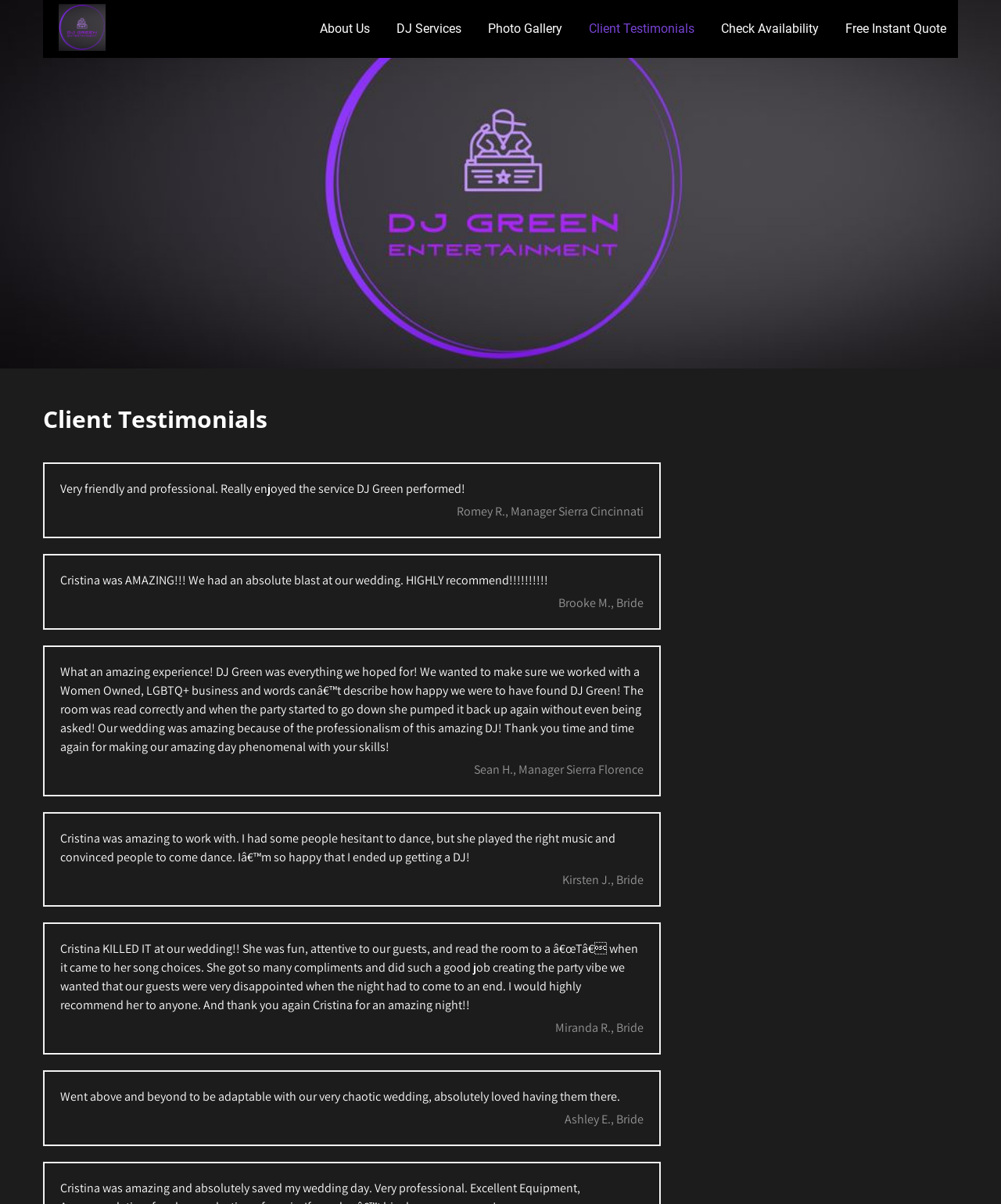Please provide the bounding box coordinates in the format (top-left x, top-left y, bottom-right x, bottom-right y). Remember, all values are floating point numbers between 0 and 1. What is the bounding box coordinate of the region described as: Free Instant Quote

[0.833, 0.0, 0.957, 0.048]